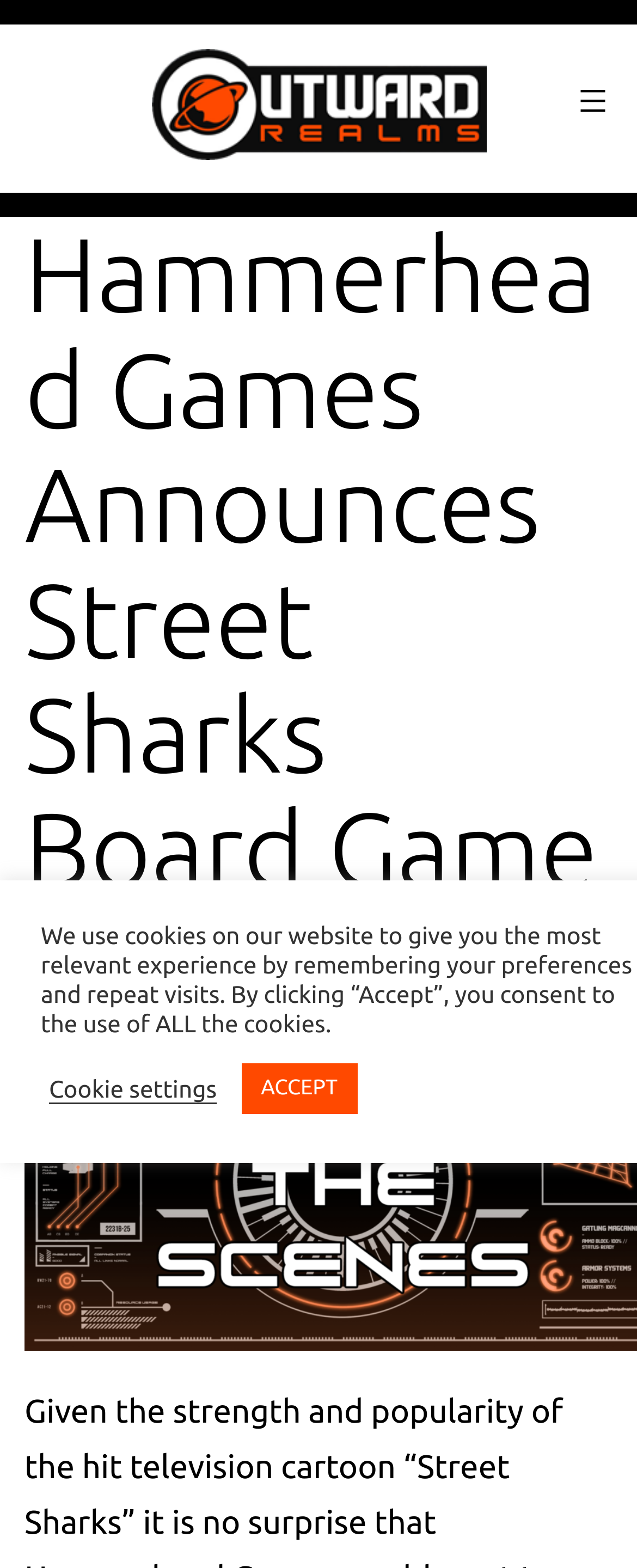Answer succinctly with a single word or phrase:
What is the text on the navigation button?

Primary menu